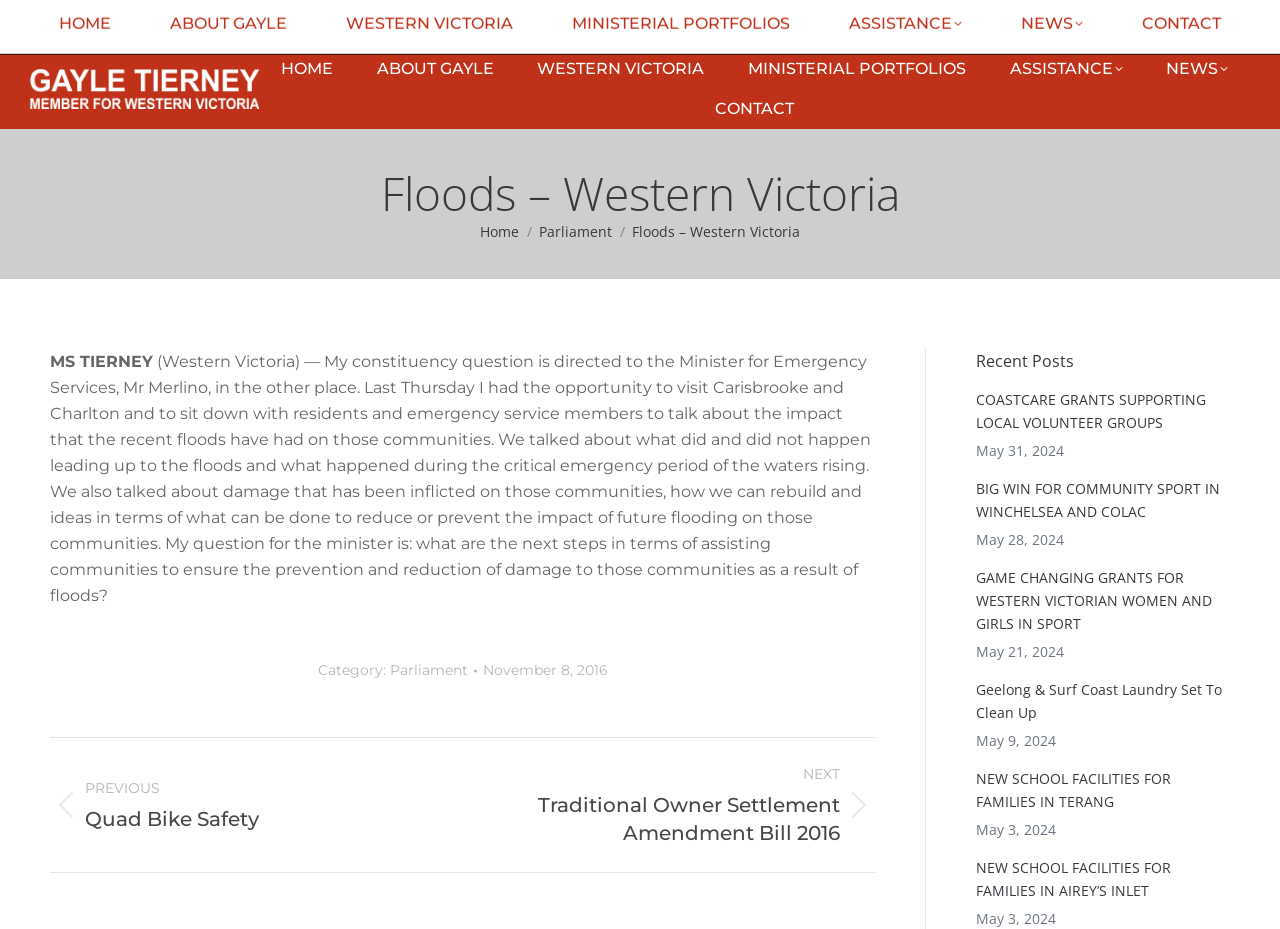Determine the bounding box coordinates for the area that should be clicked to carry out the following instruction: "Search for something".

[0.914, 0.014, 0.977, 0.038]